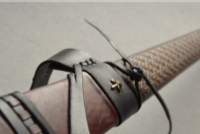Answer the question briefly using a single word or phrase: 
What is the material of the wrap on the handle?

Black leather